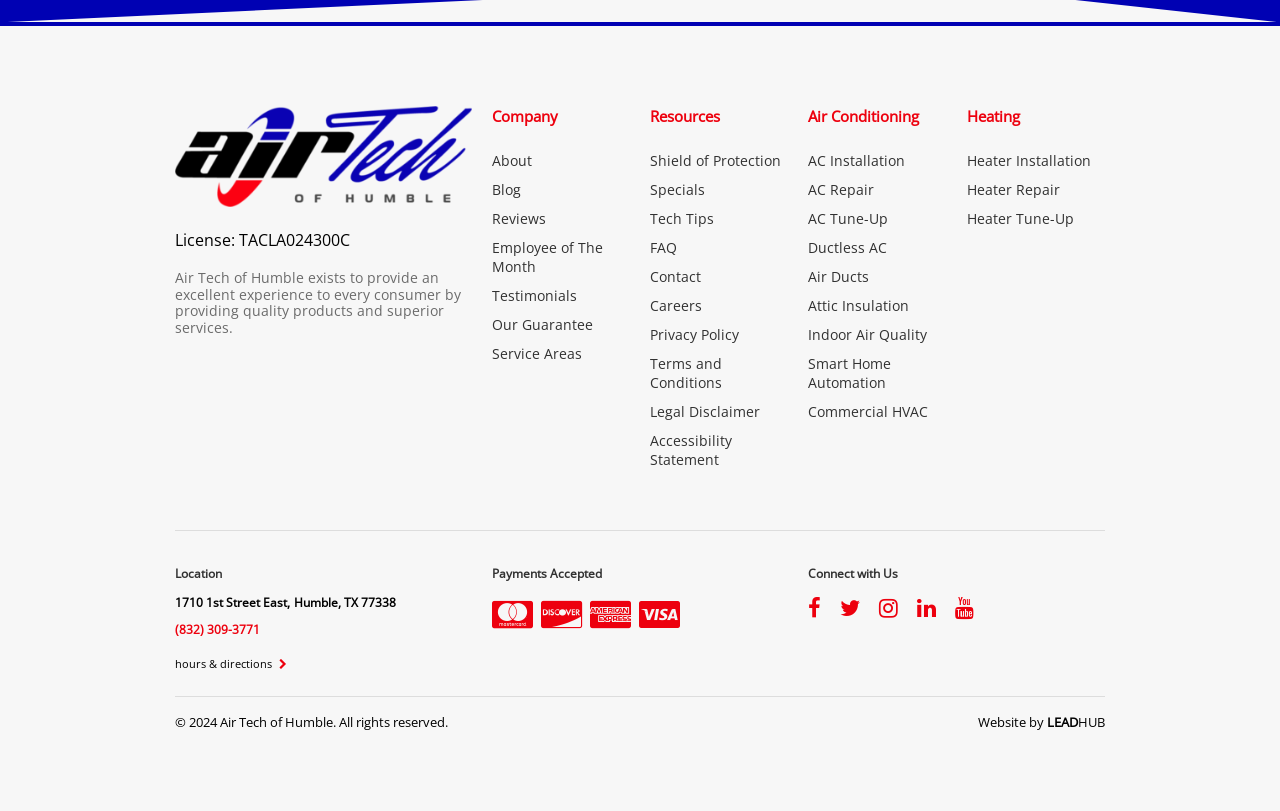Can you determine the bounding box coordinates of the area that needs to be clicked to fulfill the following instruction: "View AC Installation"?

[0.631, 0.18, 0.74, 0.216]